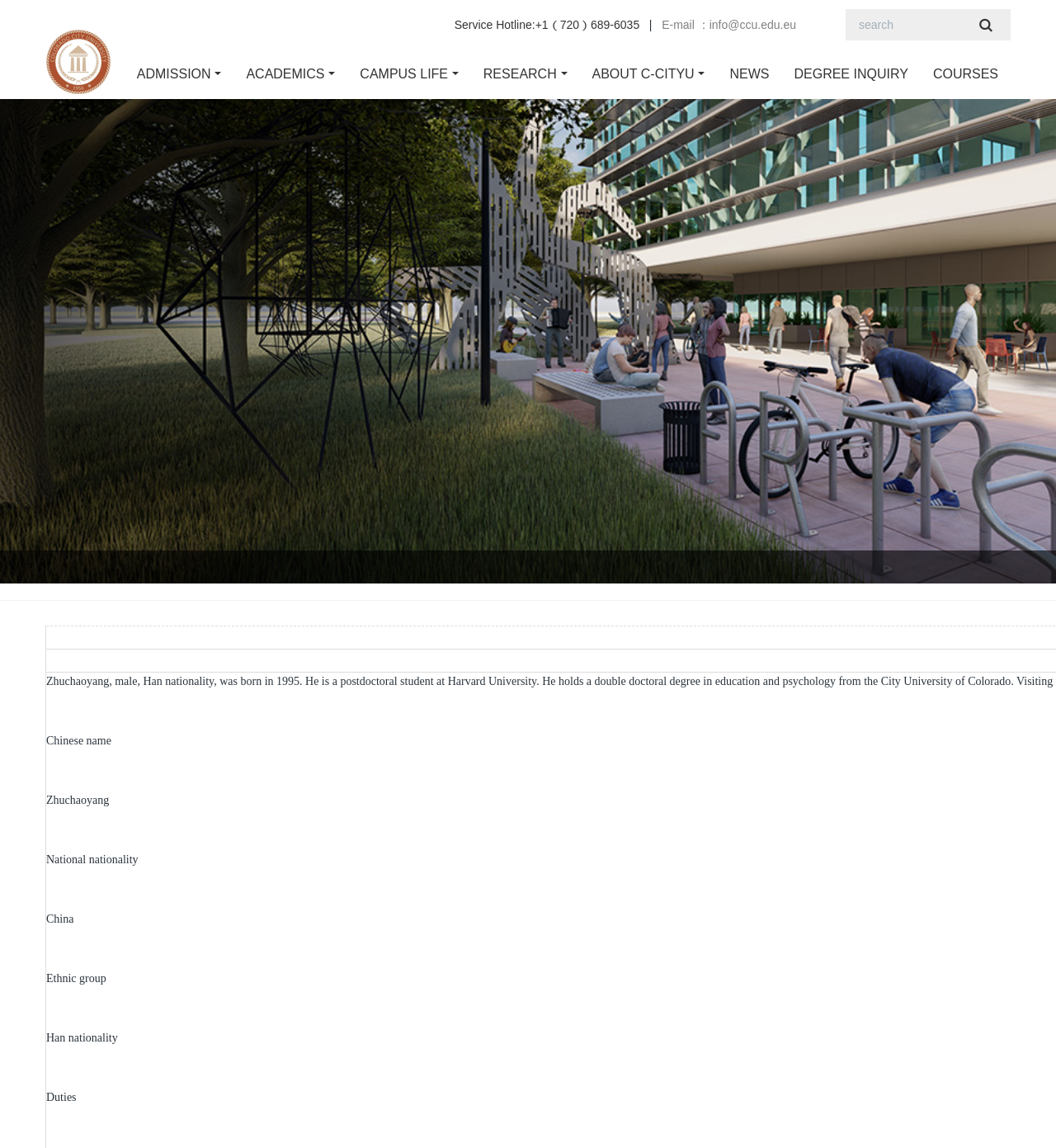Please indicate the bounding box coordinates for the clickable area to complete the following task: "Visit the admission page". The coordinates should be specified as four float numbers between 0 and 1, i.e., [left, top, right, bottom].

[0.118, 0.043, 0.221, 0.086]